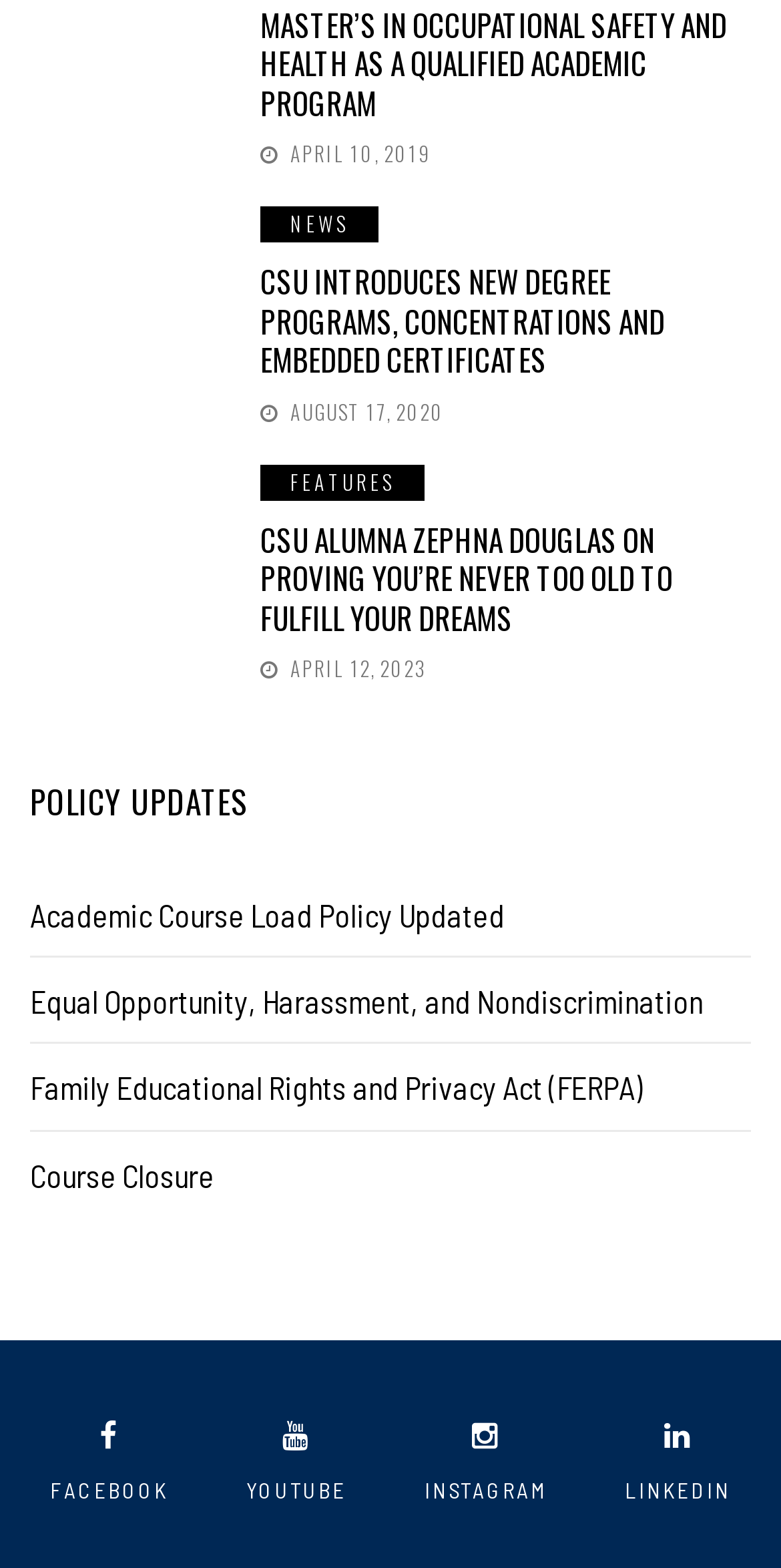Could you indicate the bounding box coordinates of the region to click in order to complete this instruction: "Follow CSU on Facebook".

[0.064, 0.906, 0.215, 0.964]